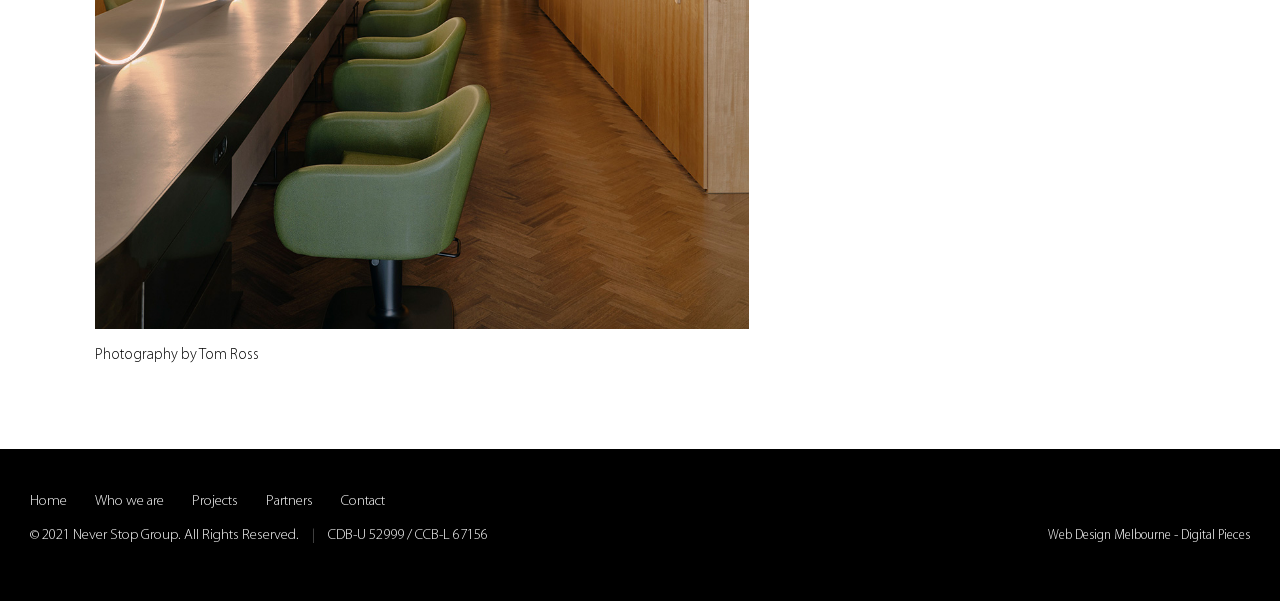What is the name of the web design company?
Give a detailed response to the question by analyzing the screenshot.

The name of the web design company is mentioned in the link element 'Digital Pieces' at the bottom of the webpage, which suggests that Digital Pieces is the company that designed the website.